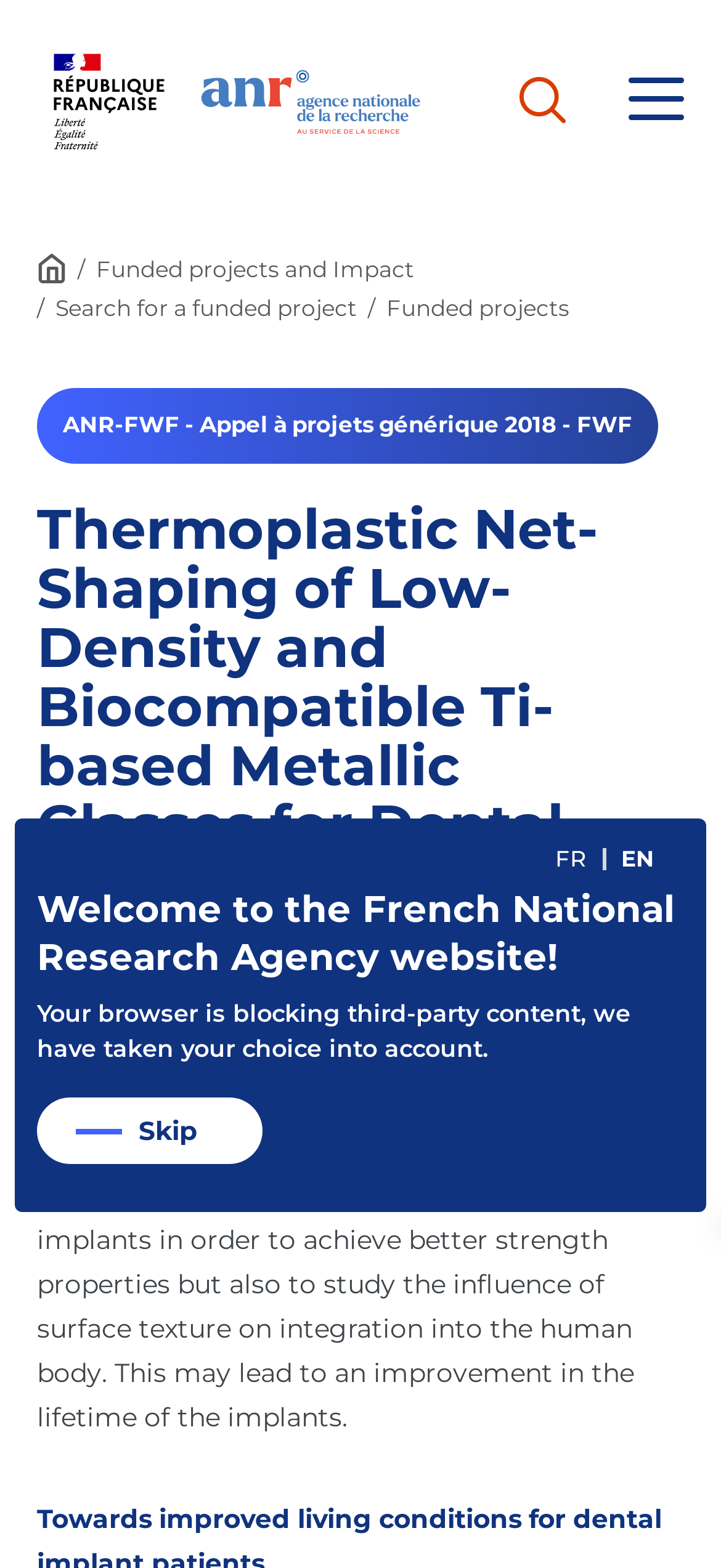Based on the element description "Thailand", predict the bounding box coordinates of the UI element.

None